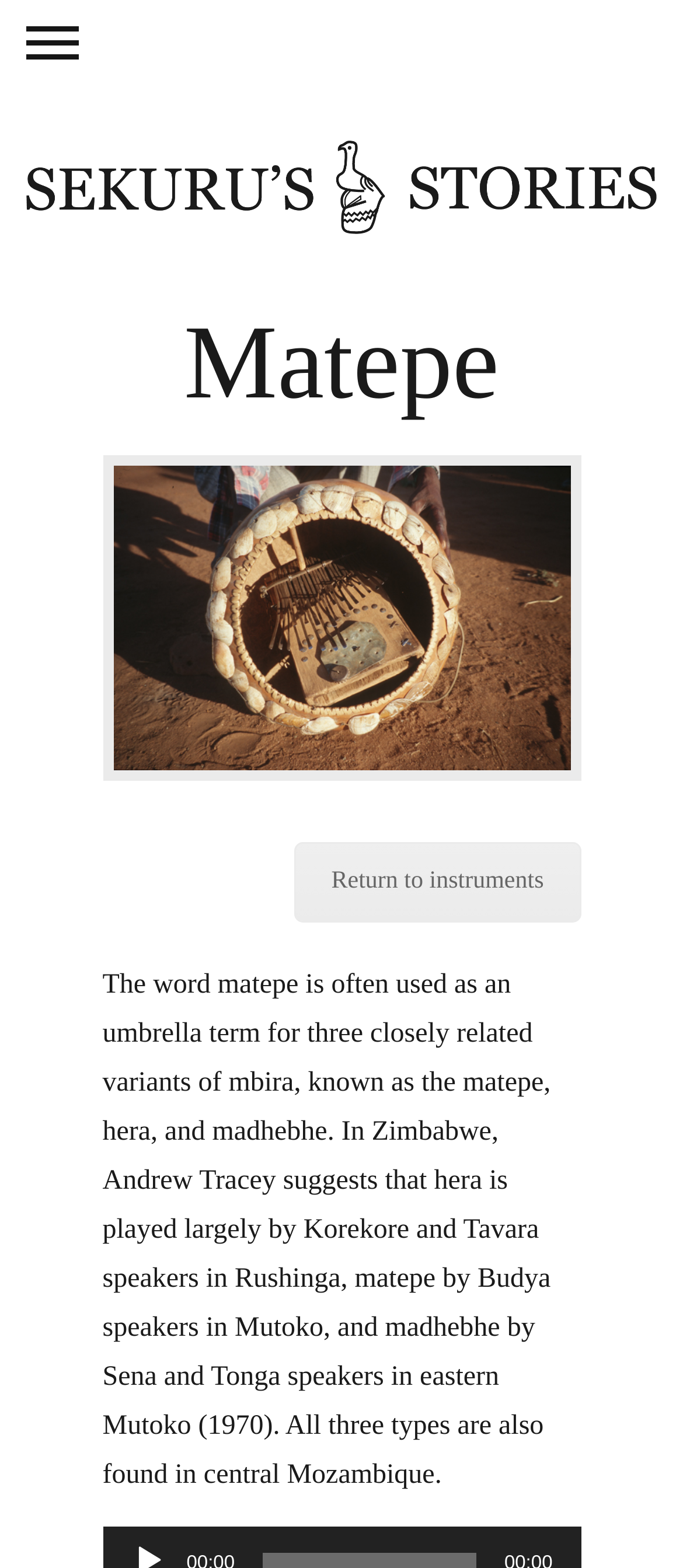Using the information from the screenshot, answer the following question thoroughly:
What is the name of the instrument discussed?

The webpage has a heading 'Matepe' and a figure with an image and a link containing the word 'matepe', indicating that the webpage is discussing the instrument 'matepe'.